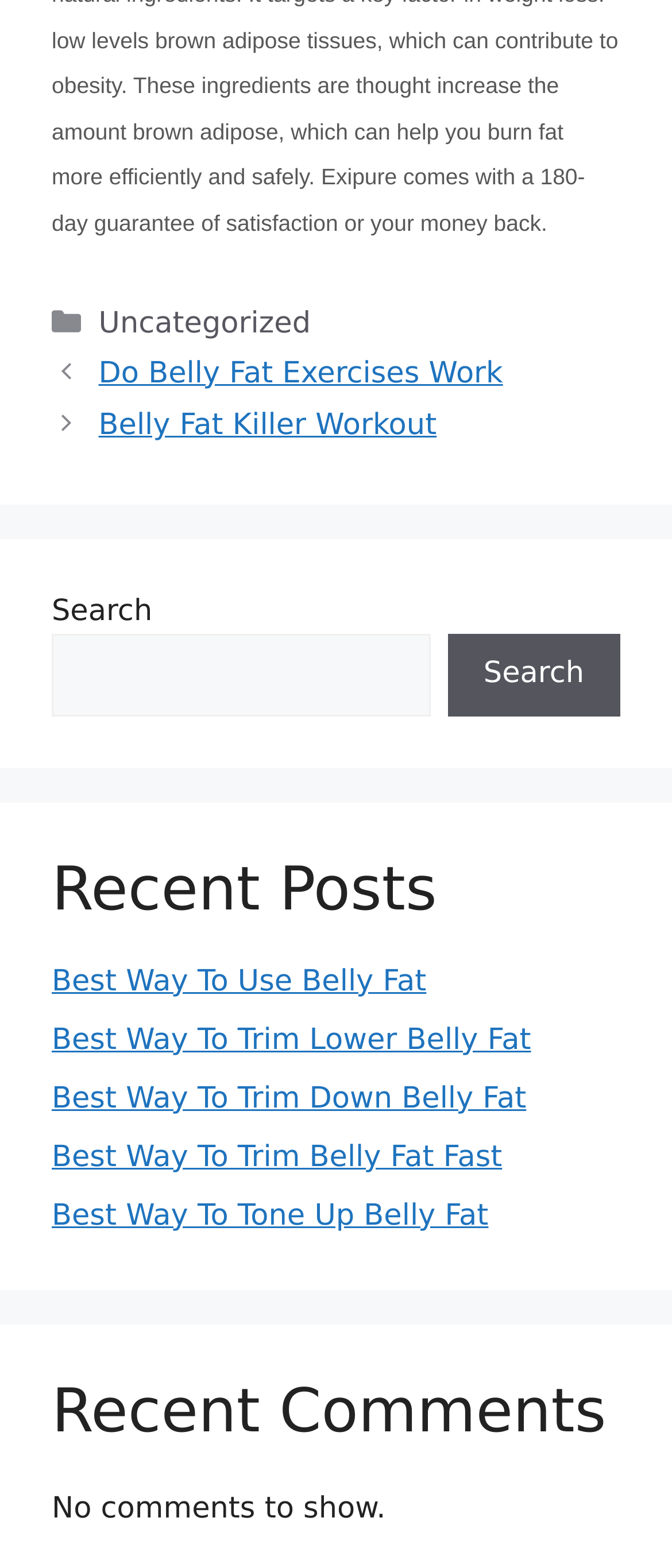Locate the bounding box coordinates of the area that needs to be clicked to fulfill the following instruction: "search for something". The coordinates should be in the format of four float numbers between 0 and 1, namely [left, top, right, bottom].

[0.077, 0.405, 0.64, 0.457]